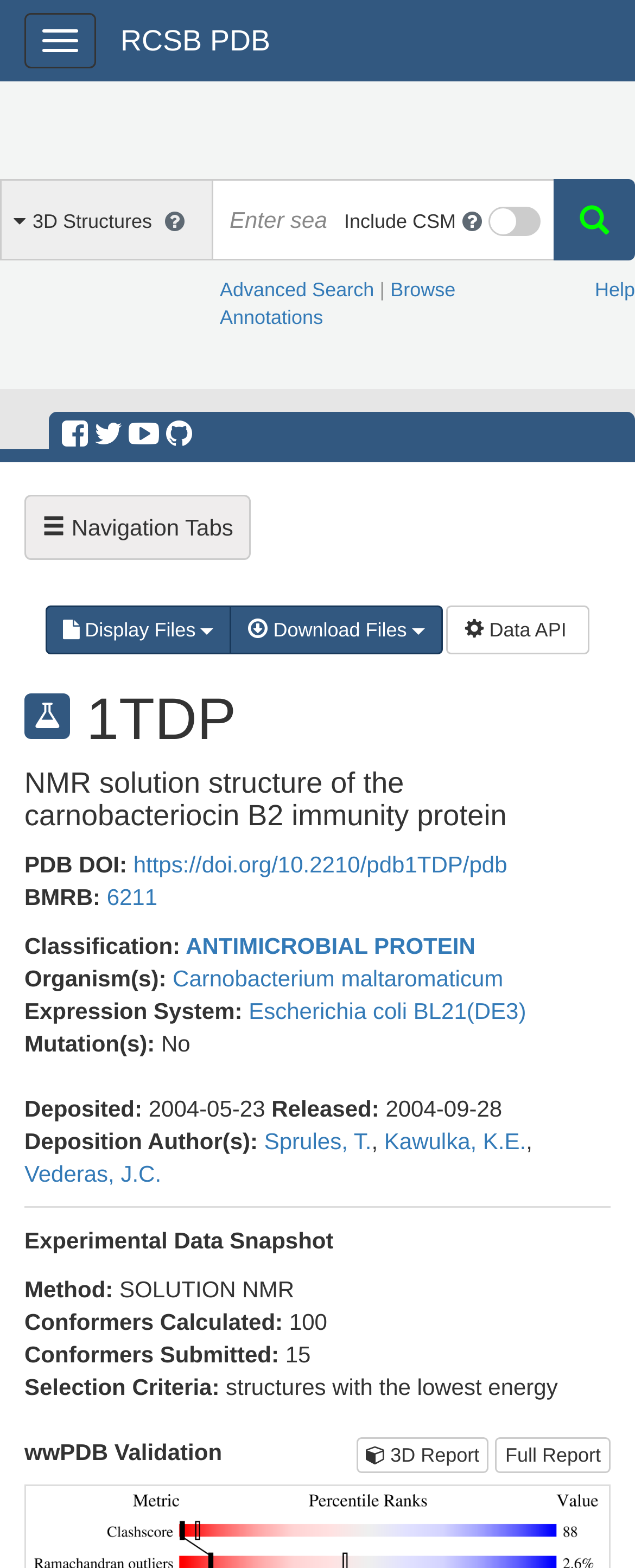Please find the bounding box coordinates of the element that needs to be clicked to perform the following instruction: "Toggle navigation". The bounding box coordinates should be four float numbers between 0 and 1, represented as [left, top, right, bottom].

[0.038, 0.008, 0.151, 0.044]